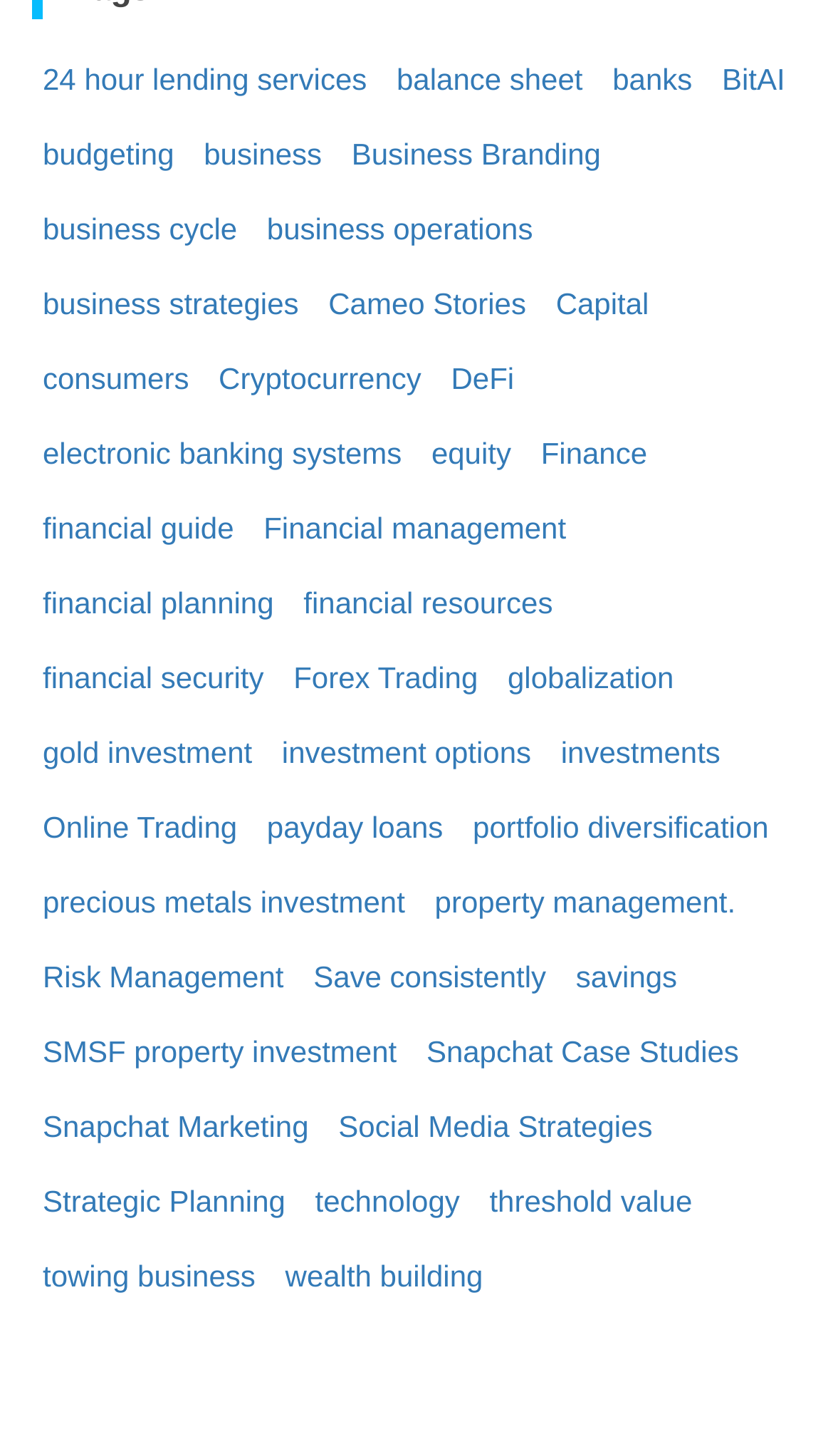What is the topic of the link at the top-left corner?
Using the image as a reference, give a one-word or short phrase answer.

24 hour lending services